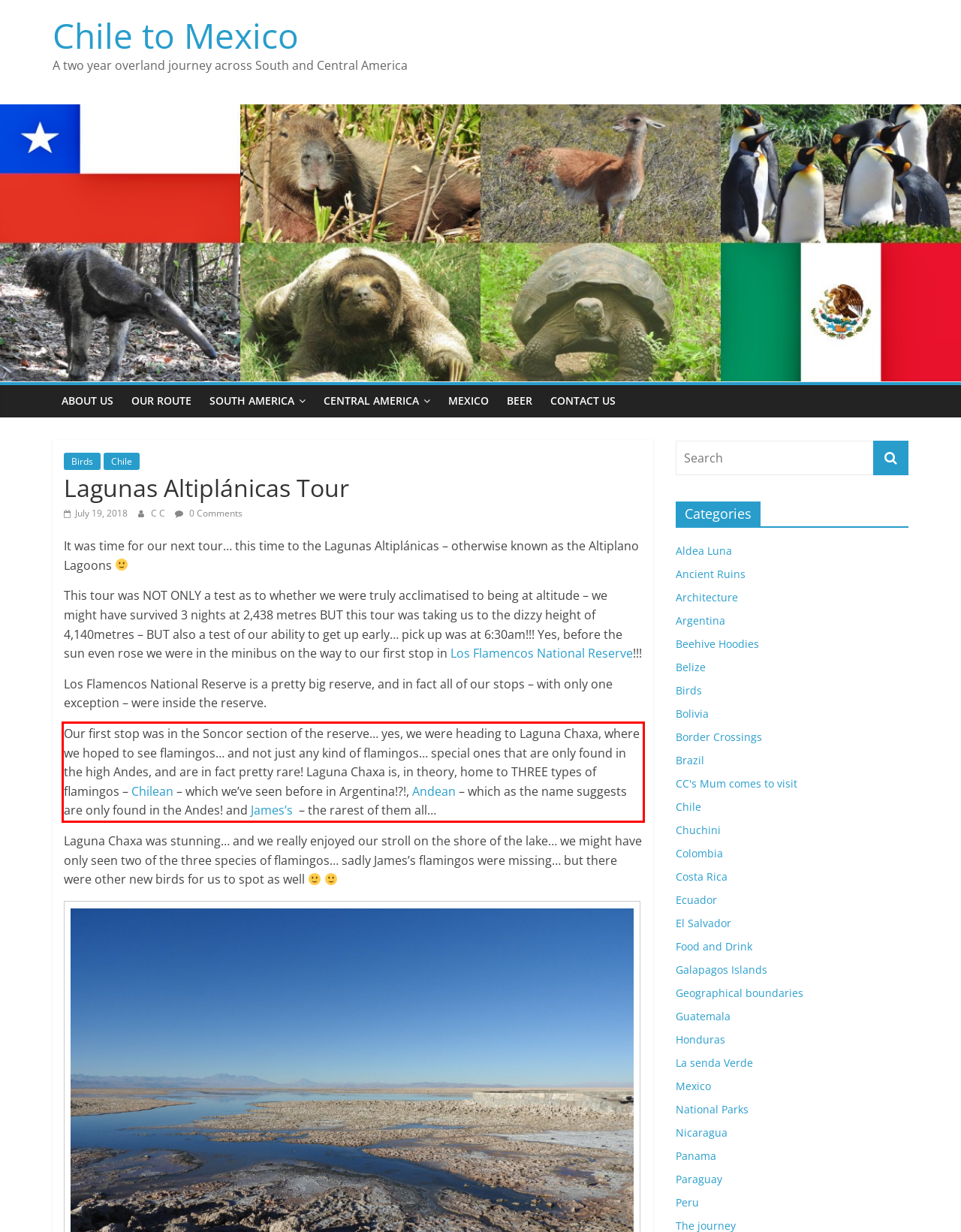You have a screenshot of a webpage with a red bounding box. Identify and extract the text content located inside the red bounding box.

Our first stop was in the Soncor section of the reserve… yes, we were heading to Laguna Chaxa, where we hoped to see flamingos… and not just any kind of flamingos… special ones that are only found in the high Andes, and are in fact pretty rare! Laguna Chaxa is, in theory, home to THREE types of flamingos – Chilean – which we’ve seen before in Argentina!?!, Andean – which as the name suggests are only found in the Andes! and James’s – the rarest of them all…